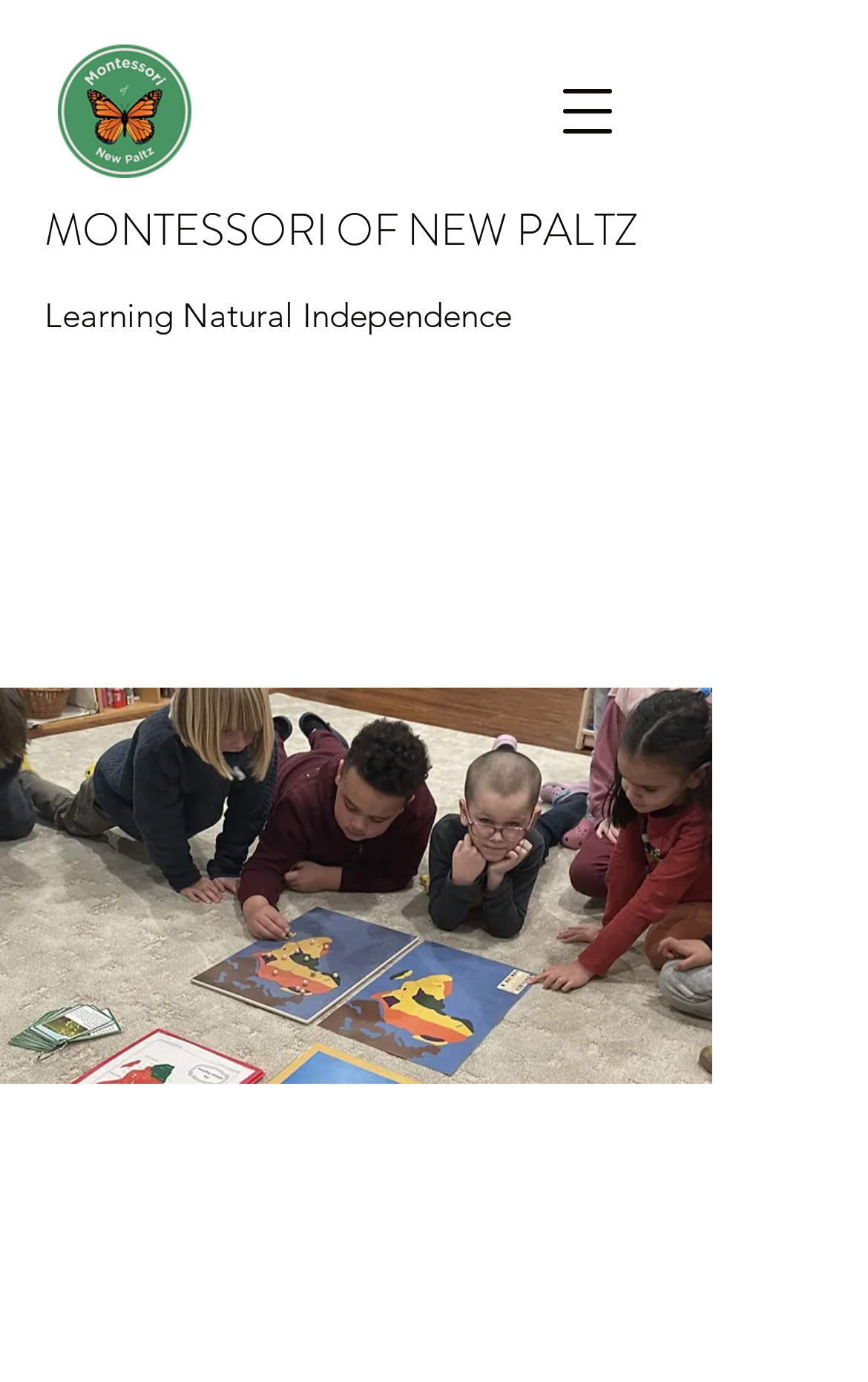Determine the bounding box coordinates for the UI element with the following description: "MONTESSORI OF NEW PALTZ". The coordinates should be four float numbers between 0 and 1, represented as [left, top, right, bottom].

[0.051, 0.143, 0.736, 0.19]